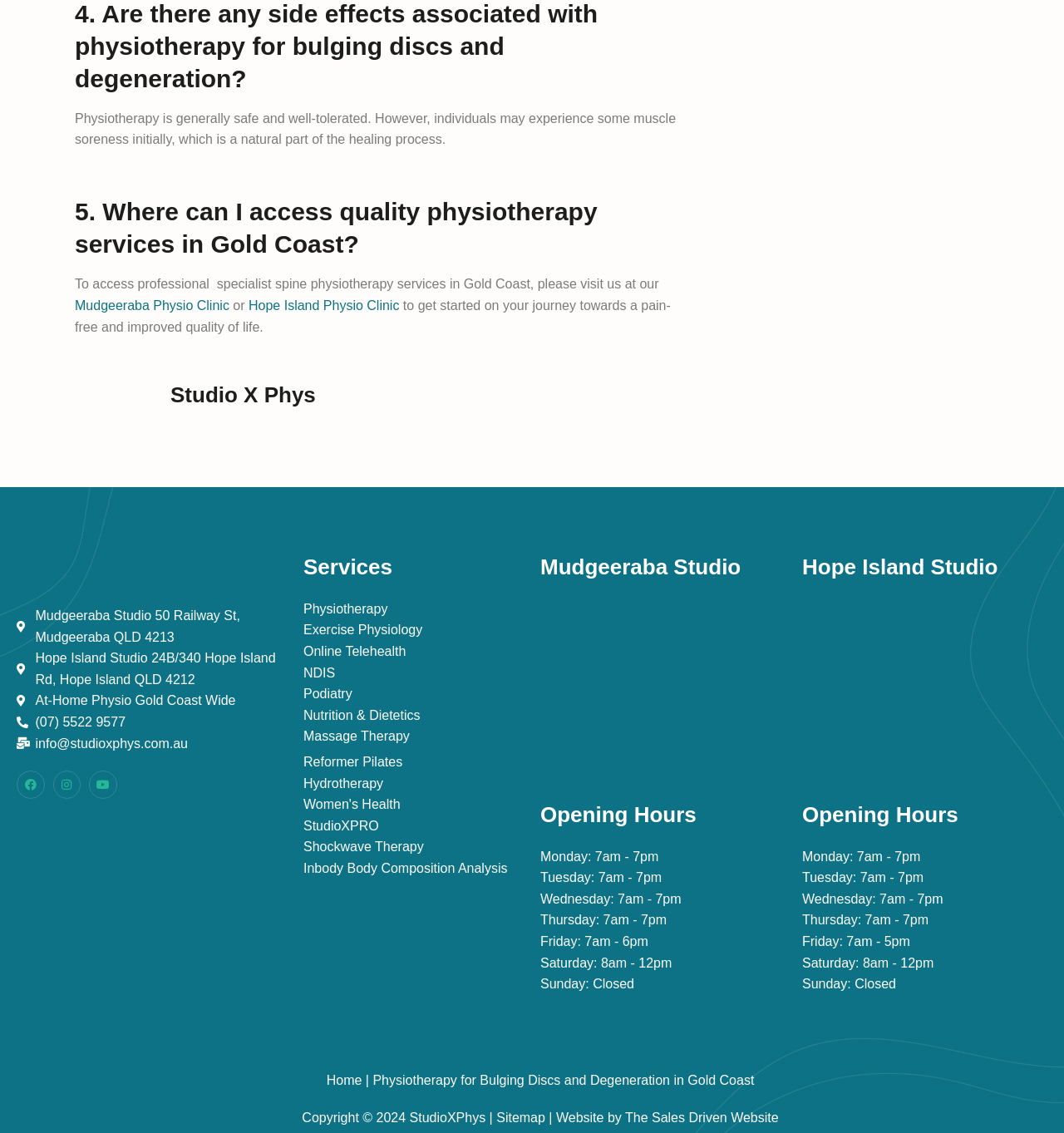Determine the bounding box coordinates of the region to click in order to accomplish the following instruction: "Click the 'Mudgeeraba Physio Clinic' link". Provide the coordinates as four float numbers between 0 and 1, specifically [left, top, right, bottom].

[0.07, 0.263, 0.216, 0.276]